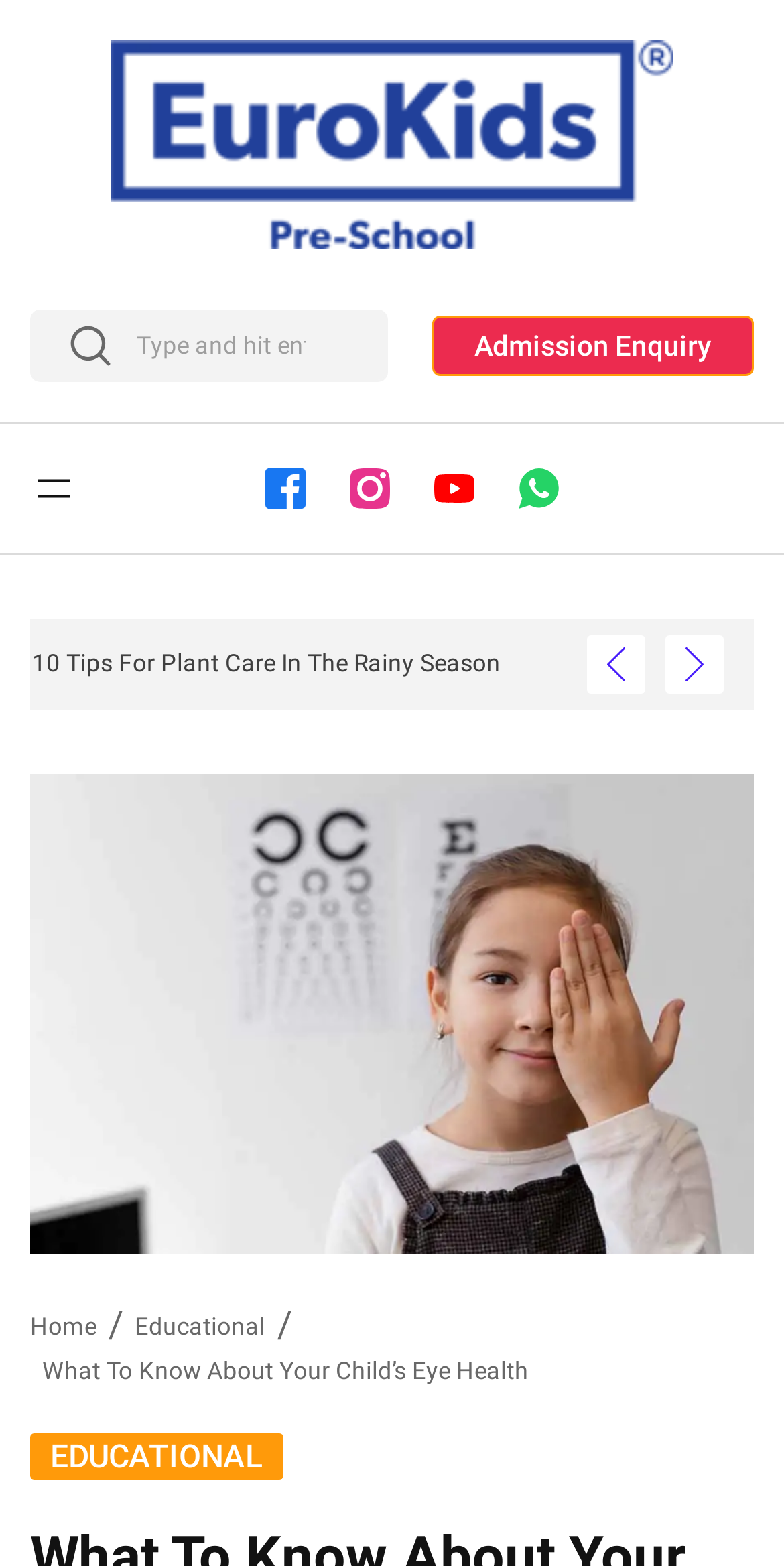Please locate the bounding box coordinates of the element's region that needs to be clicked to follow the instruction: "search for something". The bounding box coordinates should be provided as four float numbers between 0 and 1, i.e., [left, top, right, bottom].

[0.038, 0.197, 0.494, 0.244]